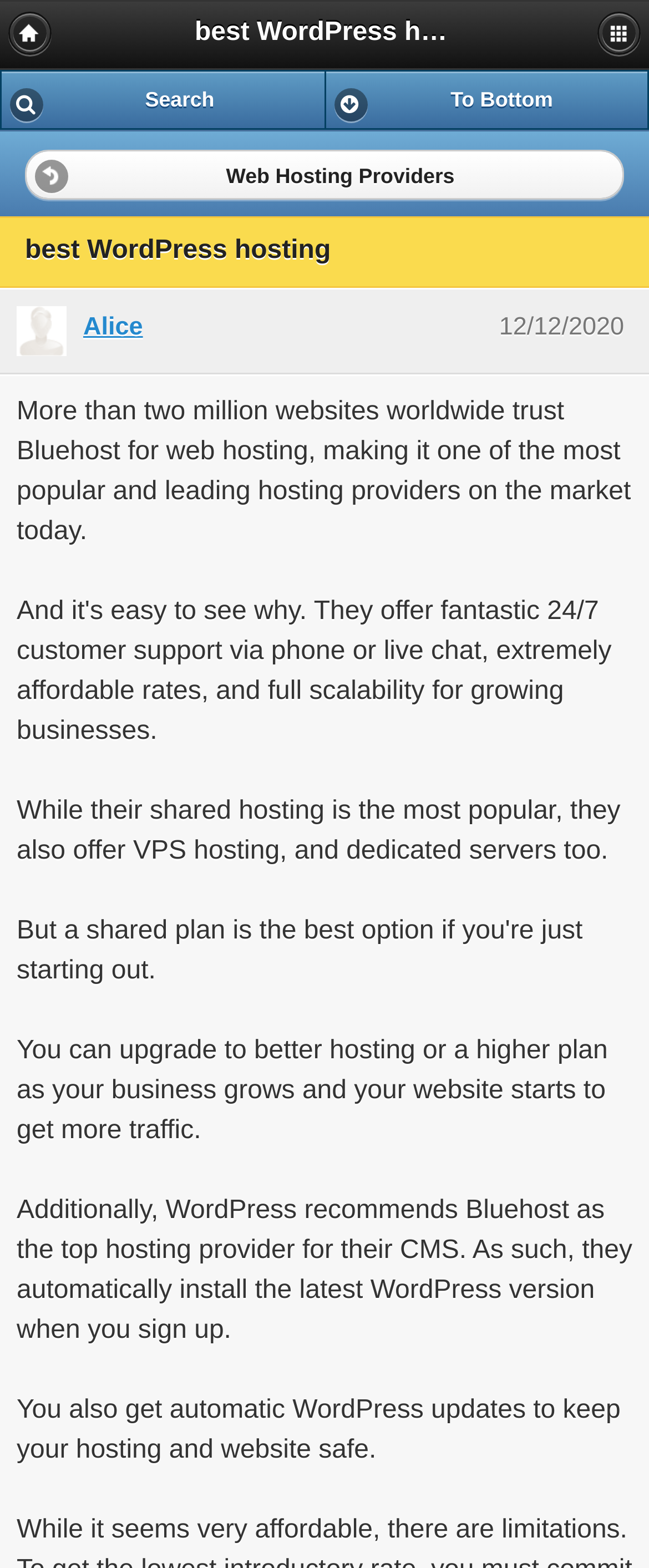Respond to the following query with just one word or a short phrase: 
What is the benefit of using Bluehost for WordPress?

Automatic WordPress updates